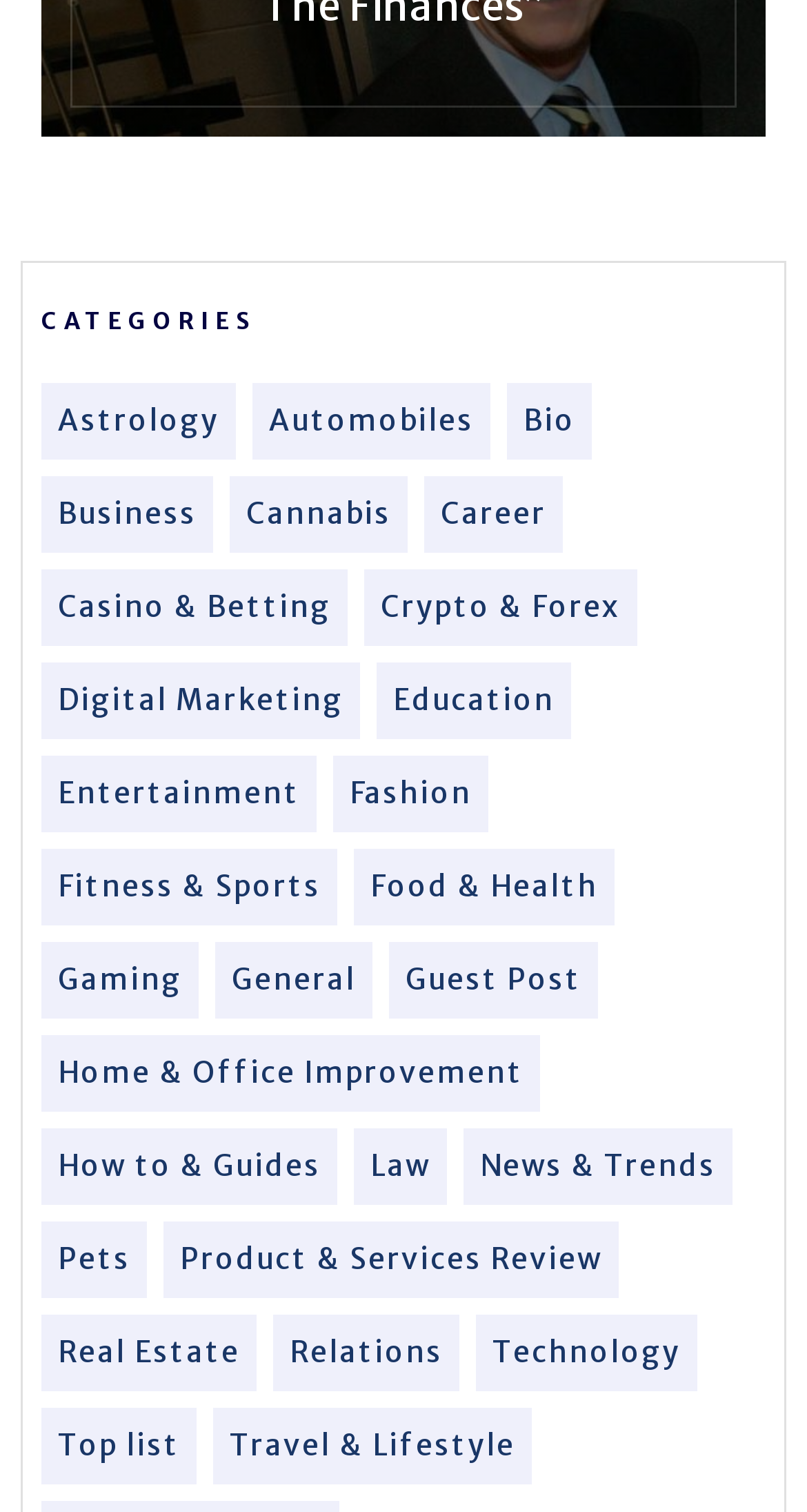What is the category located at the bottom left?
Answer the question with as much detail as you can, using the image as a reference.

The category located at the bottom left is 'Top list' because it is the last link element under the 'CATEGORIES' static text element, with a bounding box coordinate of [0.072, 0.942, 0.223, 0.971].